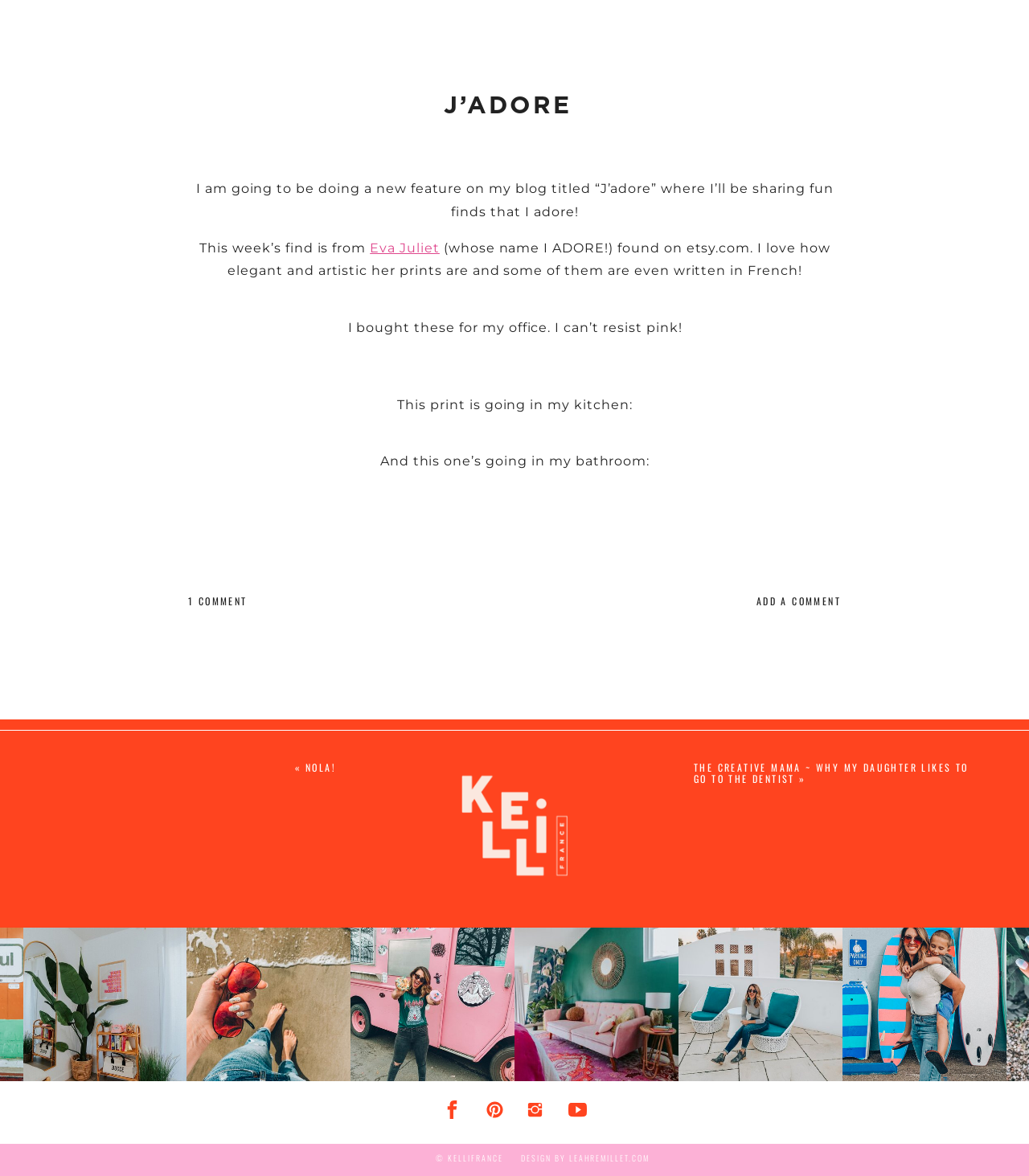Find and provide the bounding box coordinates for the UI element described with: "Add a comment".

[0.515, 0.498, 0.817, 0.526]